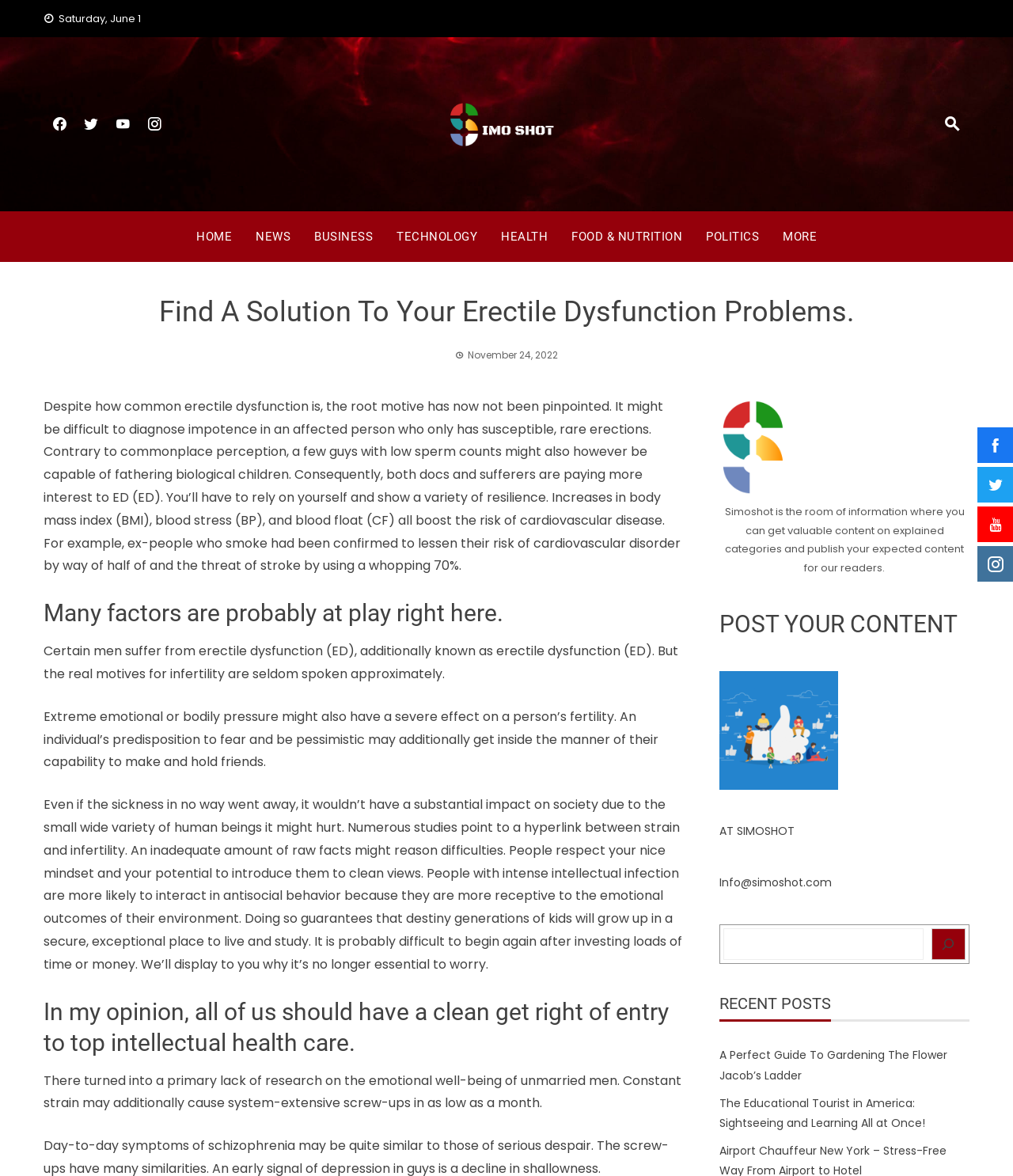What is the date of the article?
Refer to the screenshot and answer in one word or phrase.

November 24, 2022